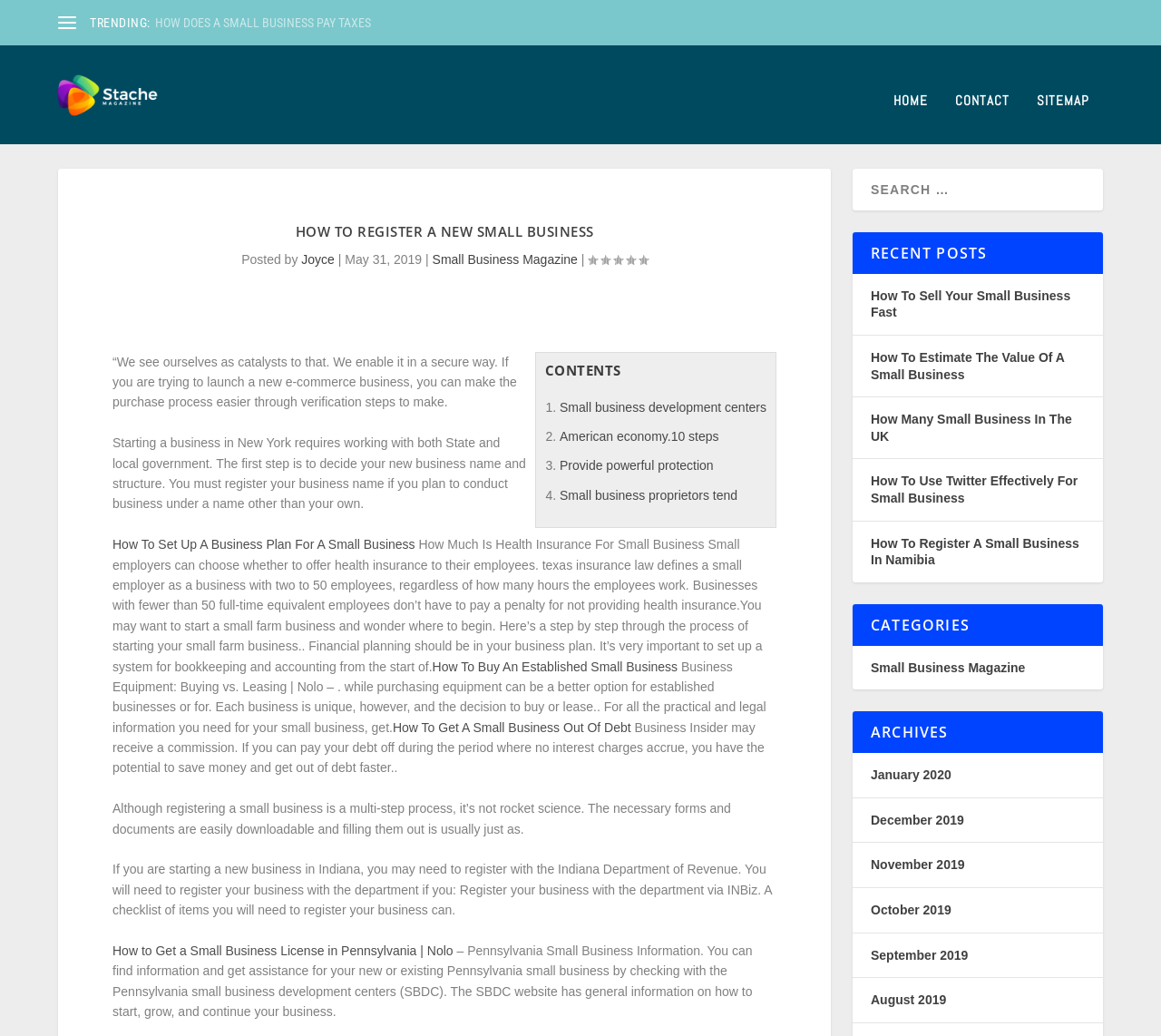Answer this question using a single word or a brief phrase:
How many steps are mentioned in the 'CONTENTS' section?

4